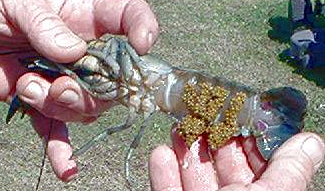Give a thorough caption for the picture.

This image showcases a young Red Claw crayfish, held delicately by a person. The crayfish is notable for its color and the large number of eggs attached to its abdomen, indicating that it is a female ready for breeding. The environment appears to be outdoors, suggesting a natural habitat suitable for breeding and growth. Red Claw crayfish are popular in aquaculture due to their rapid reproduction and growth rates. They can produce between 500 to 1400 young during each breeding cycle under optimal conditions. This species is not only valued for its aesthetic appeal in aquariums but also for its potential in commercial farming, making it a significant species in the aquaculture industry.